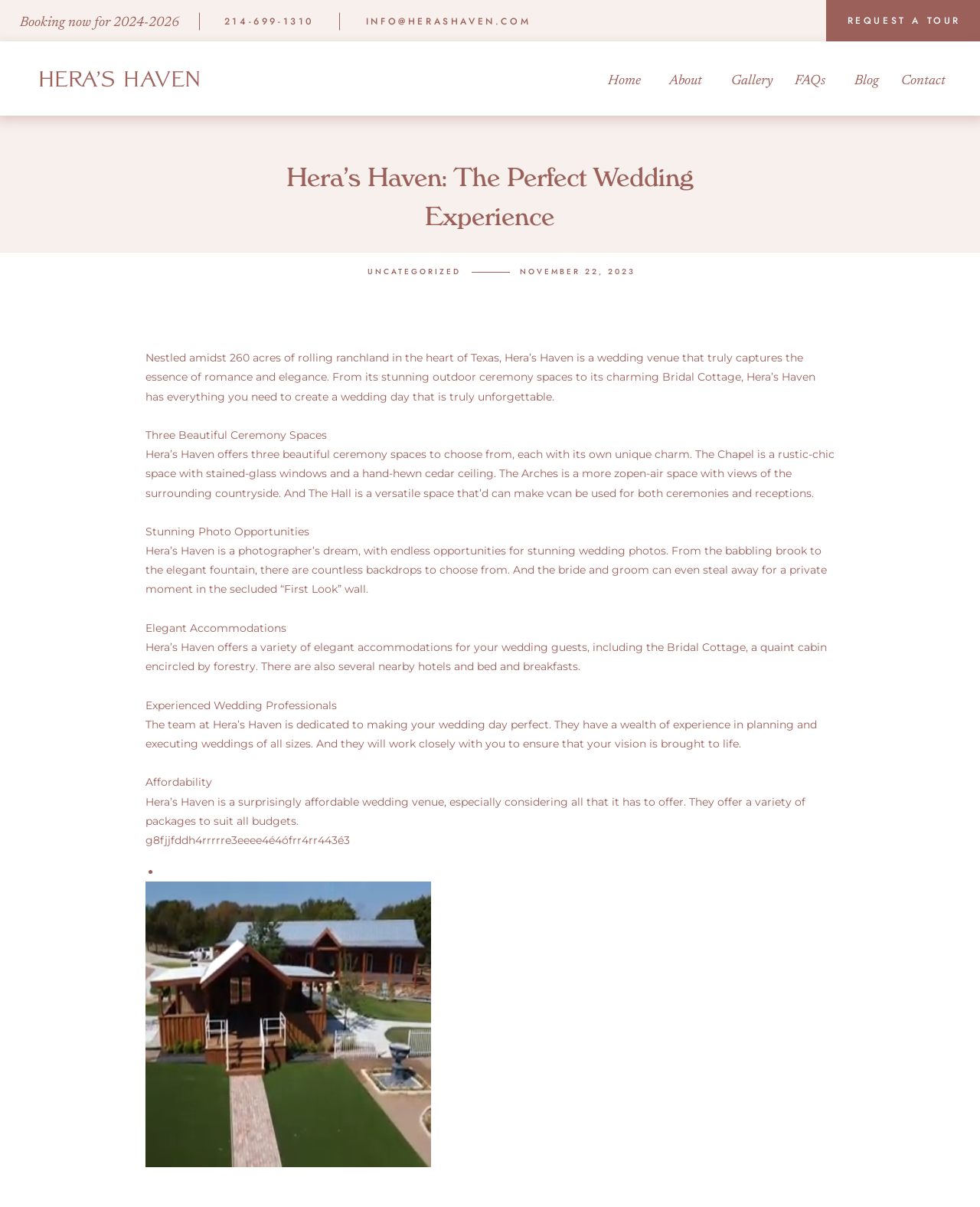Give a concise answer using only one word or phrase for this question:
What type of accommodations are available for wedding guests at Hera's Haven?

Bridal Cottage and nearby hotels